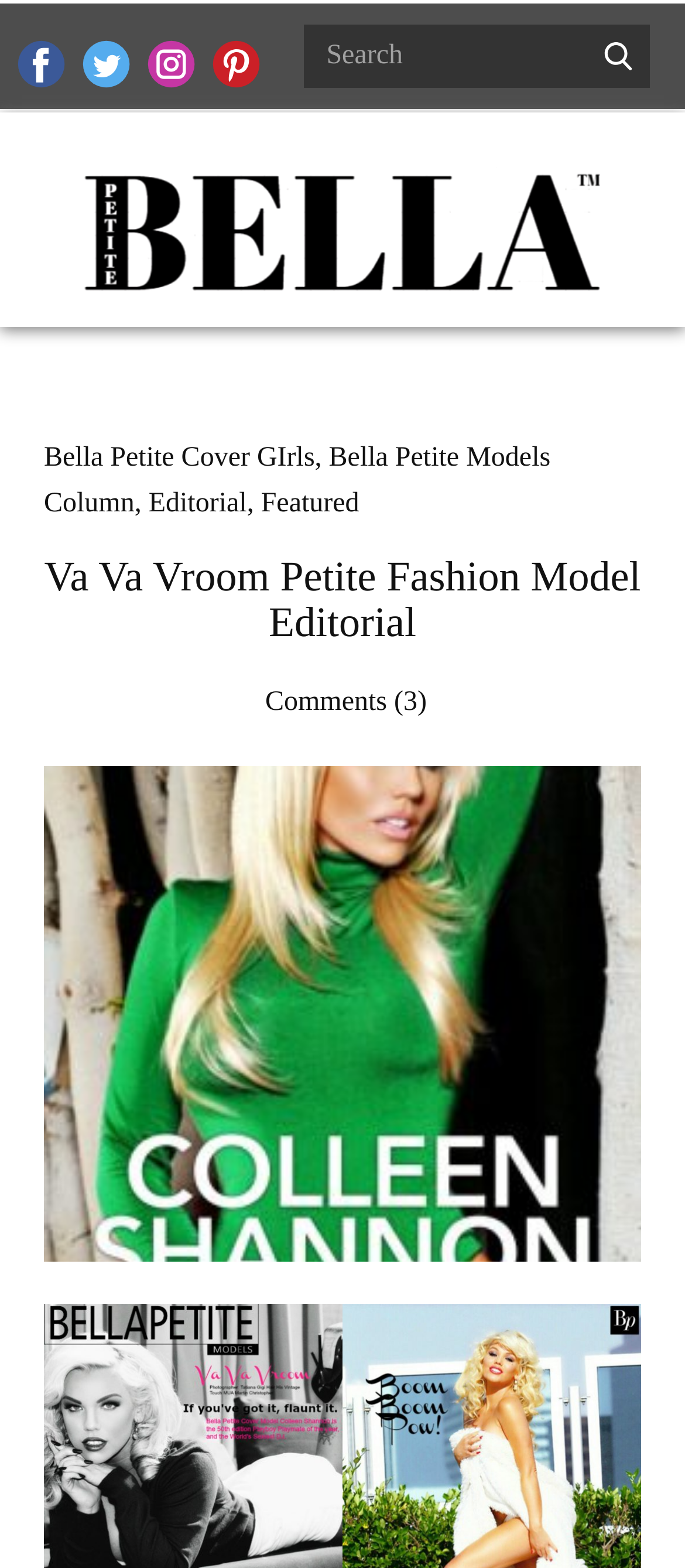Locate the bounding box coordinates of the element to click to perform the following action: 'View the Comments section'. The coordinates should be given as four float values between 0 and 1, in the form of [left, top, right, bottom].

[0.377, 0.438, 0.623, 0.457]